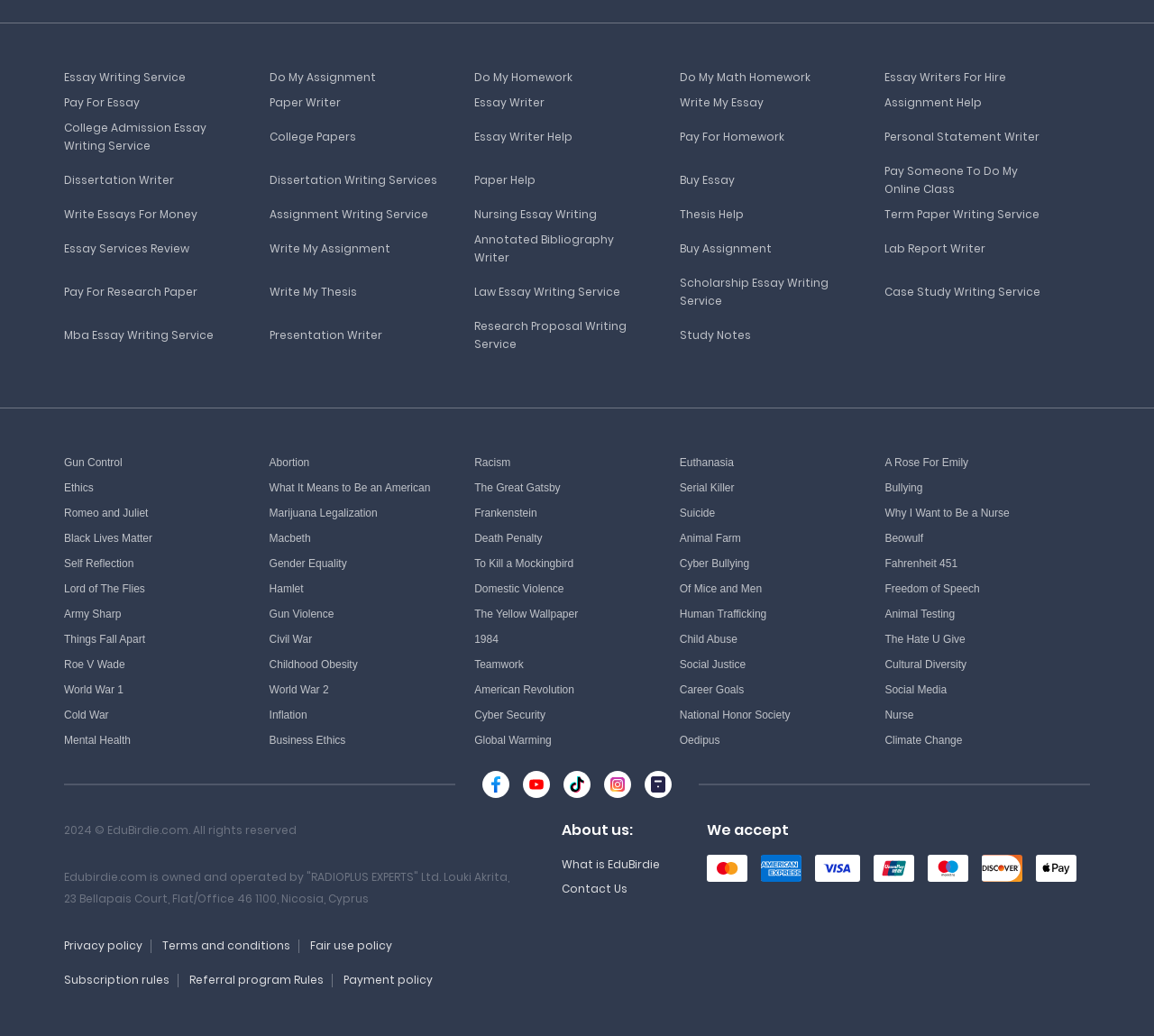Please pinpoint the bounding box coordinates for the region I should click to adhere to this instruction: "Click on Pay For Essay".

[0.055, 0.091, 0.121, 0.106]